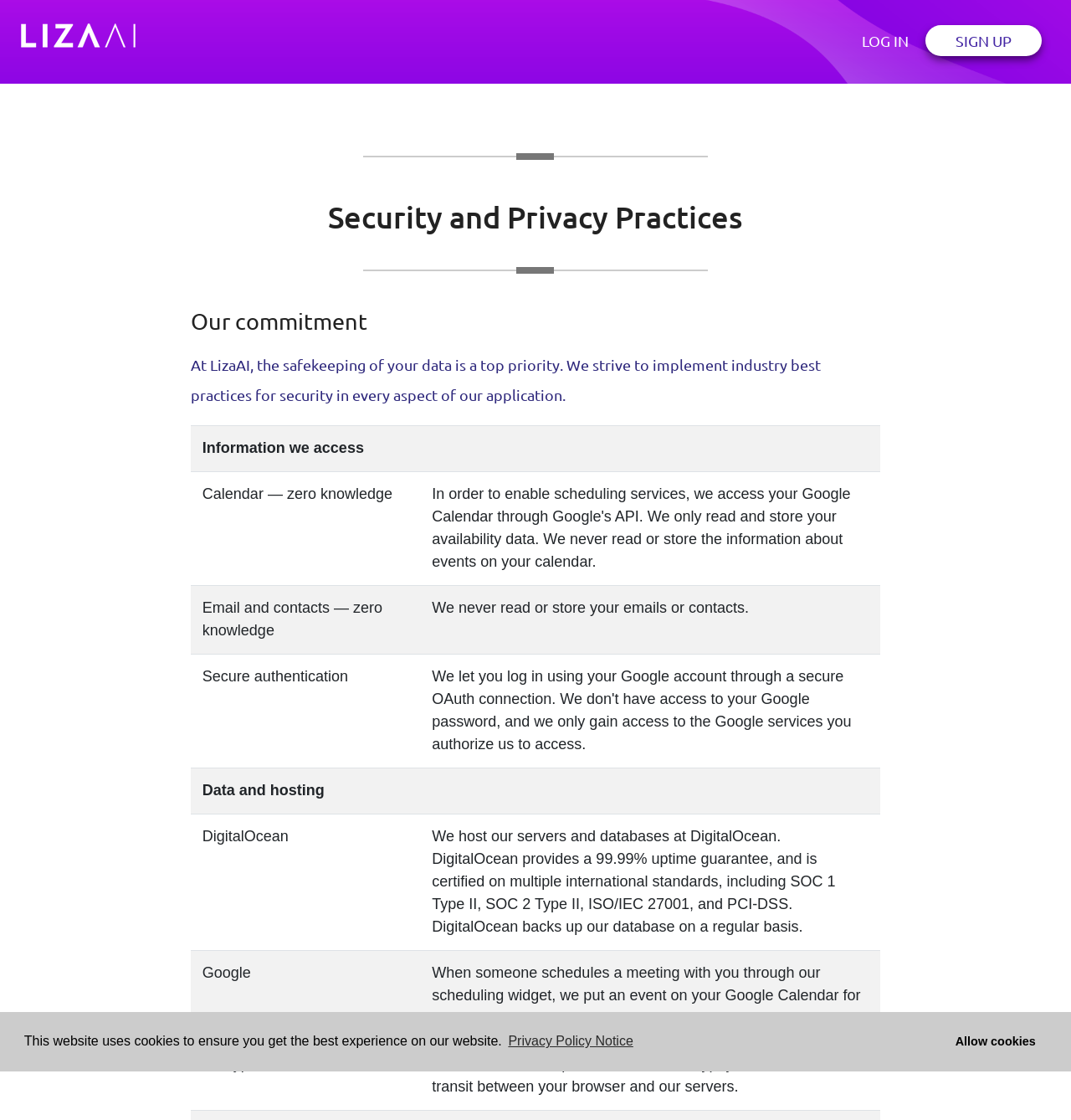Determine the bounding box coordinates (top-left x, top-left y, bottom-right x, bottom-right y) of the UI element described in the following text: Search

None